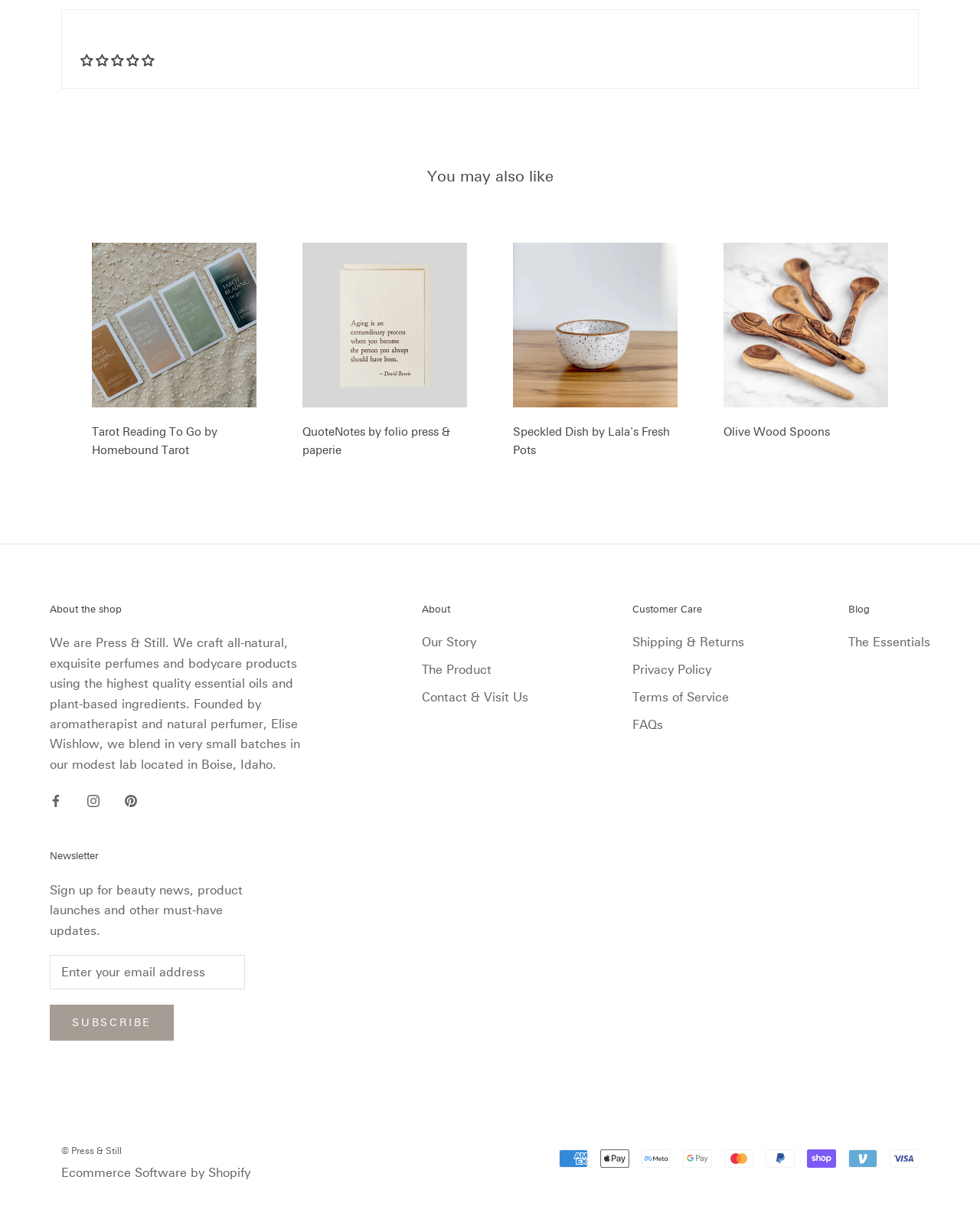Please answer the following question using a single word or phrase: 
What is the name of the shop?

Press & Still